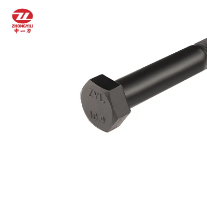Describe every aspect of the image in detail.

The image showcases a bold and robust hex heavy bolt, classified as DIN6914 Gr10.9, featuring a sleek black oxide finish. Notably, the bolt is marked with the grade "10.9," indicating its high strength and durability, making it suitable for heavy-duty applications. The hexagonal head design allows for secure engagement with wrenches, enhancing torque and providing reliability during assembly. This type of bolt is commonly used in various structural and mechanical applications, where strength and resilience are paramount, making it a crucial component in industries such as construction, automotive, and machinery.